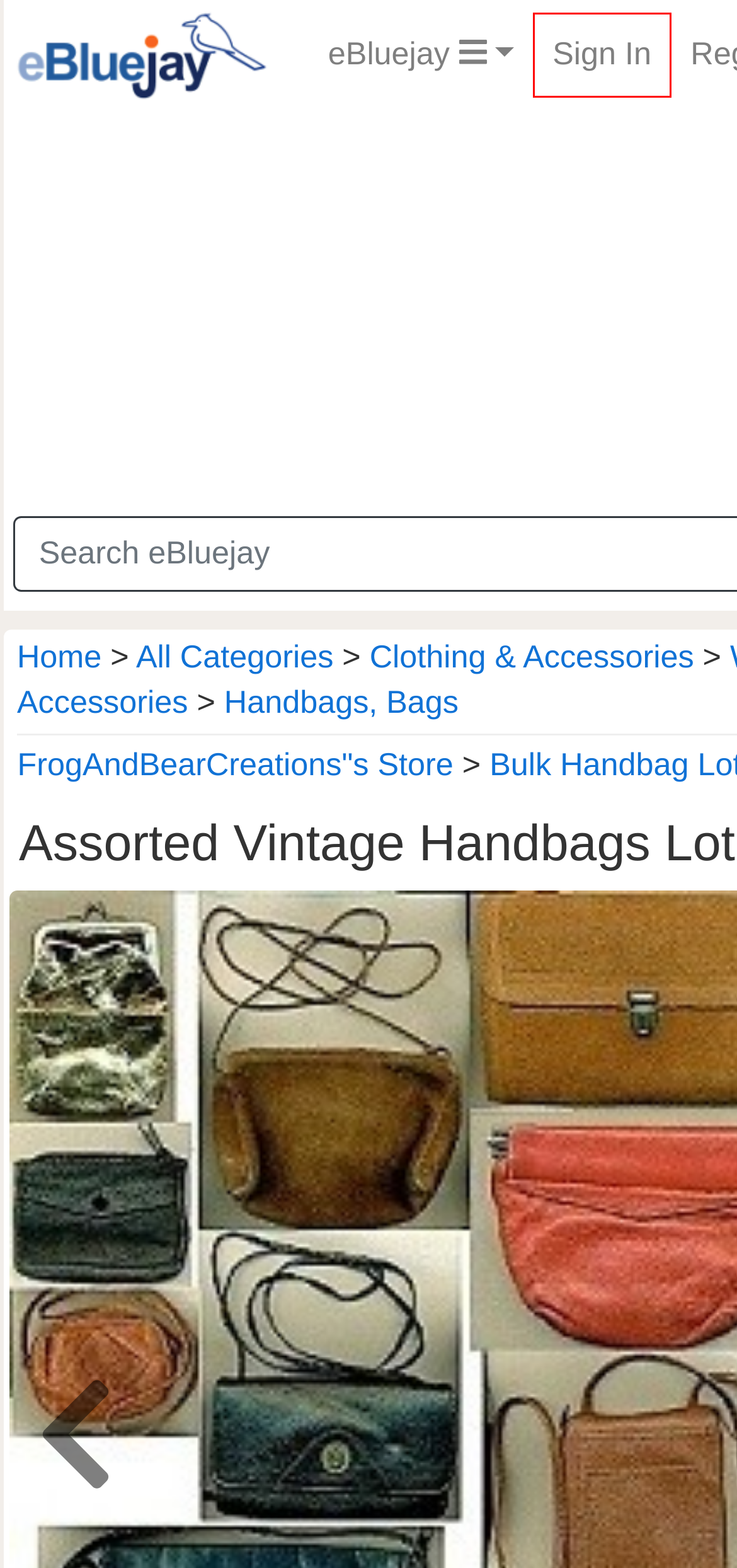Examine the screenshot of the webpage, which has a red bounding box around a UI element. Select the webpage description that best fits the new webpage after the element inside the red bounding box is clicked. Here are the choices:
A. eBlueJay: Rose Quartz Bead Crochet Hoop Earrings
B. eBlueJay: Register
C. eBlueJay Marketplace
D. eBlueJay: Sign in
E. eBlueJay: Blue Lace Agate Gold Wire Wrap Pendant 43
F. eBlueJay: Quartz Crystal Druzy Stainless Steel Wire Wrap Pendant 6
G. eBlueJay: Beaded Agate Artistic Brooch
H. eBlueJay: Tumbled Moonstone Agate Gemstone Cabbing Rough

D